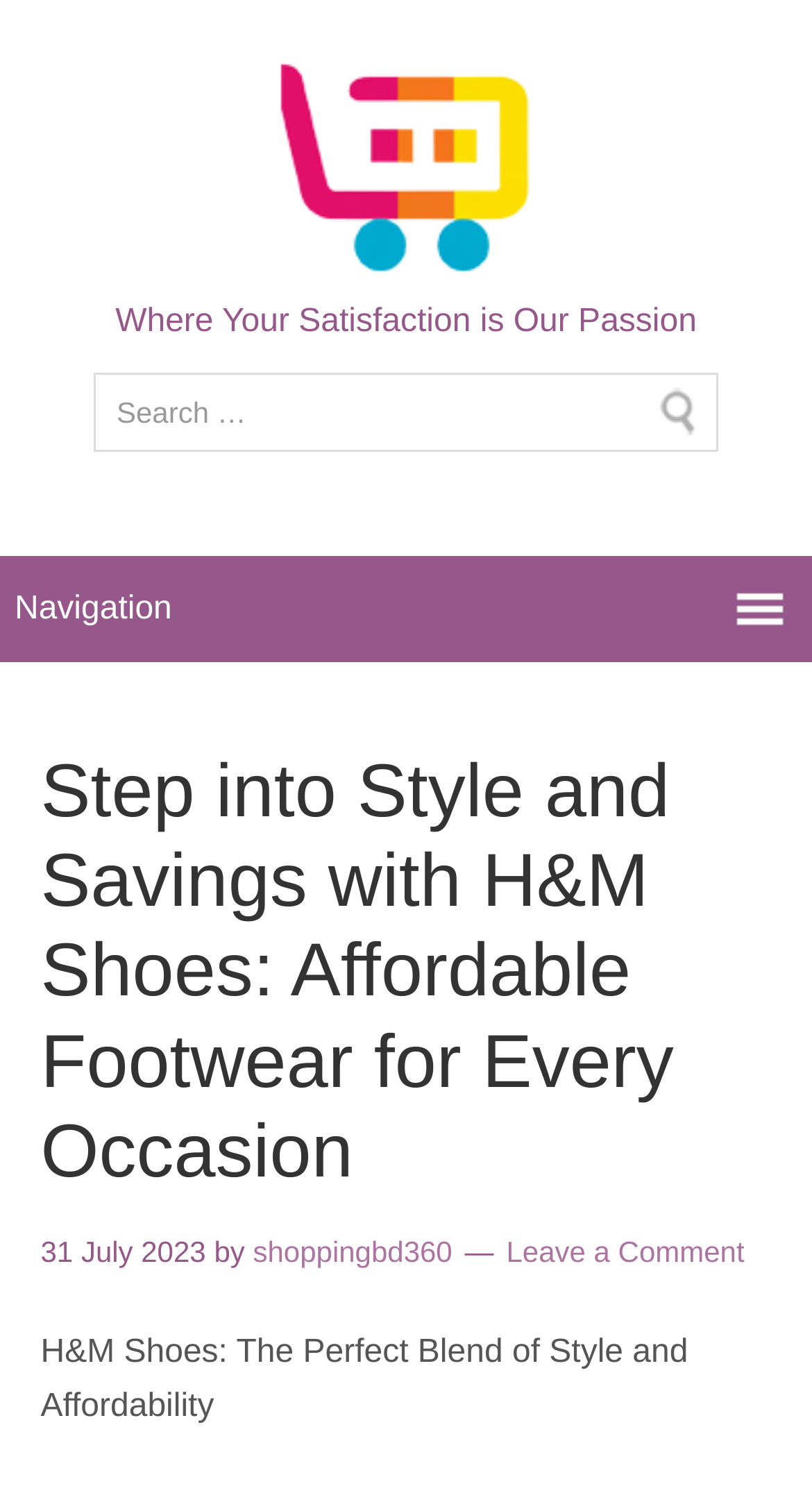Using the provided element description "title="shoppingbd360.com"", determine the bounding box coordinates of the UI element.

[0.329, 0.127, 0.671, 0.198]